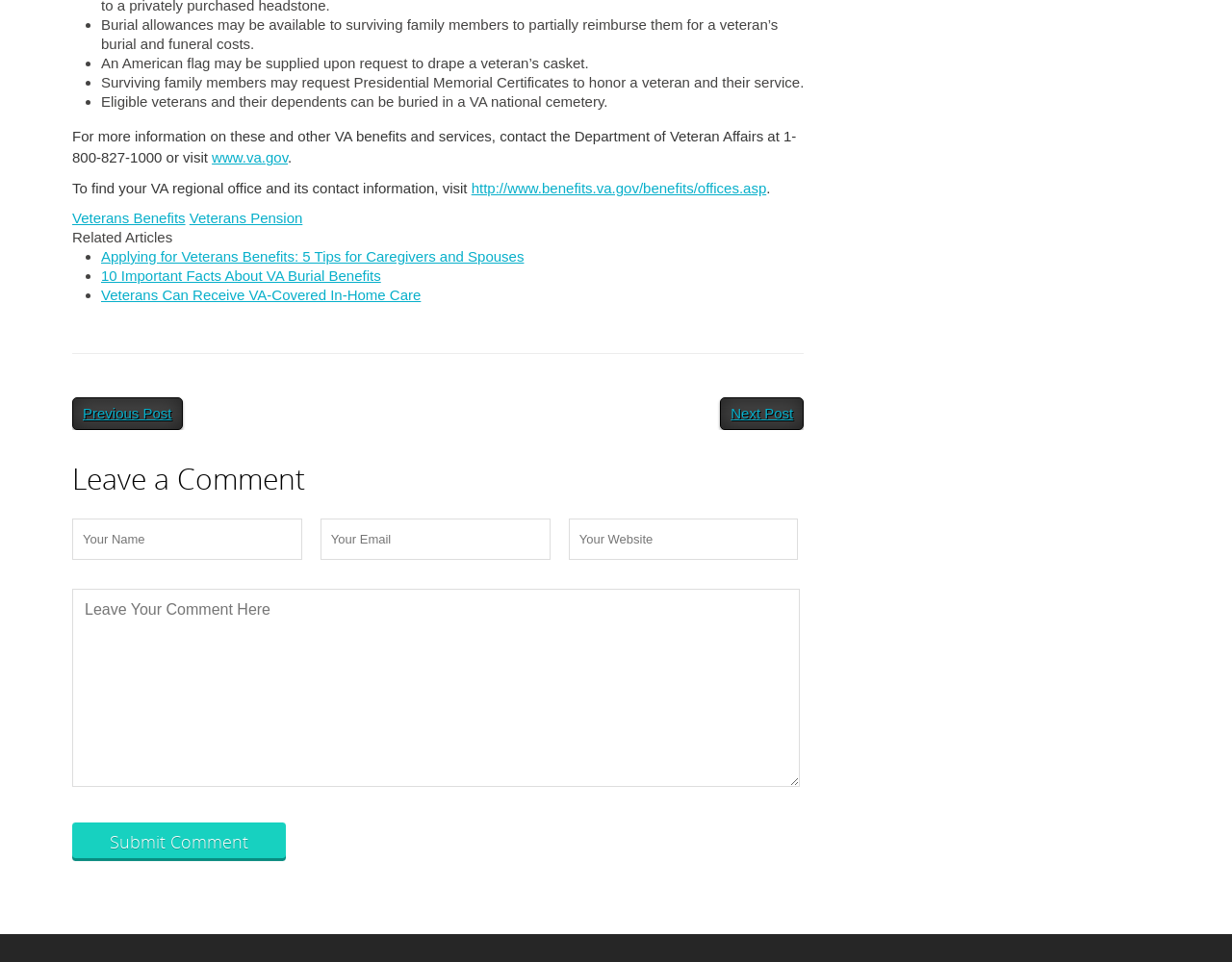What is required to leave a comment on the webpage? Using the information from the screenshot, answer with a single word or phrase.

Name, Email, Website, and Comment